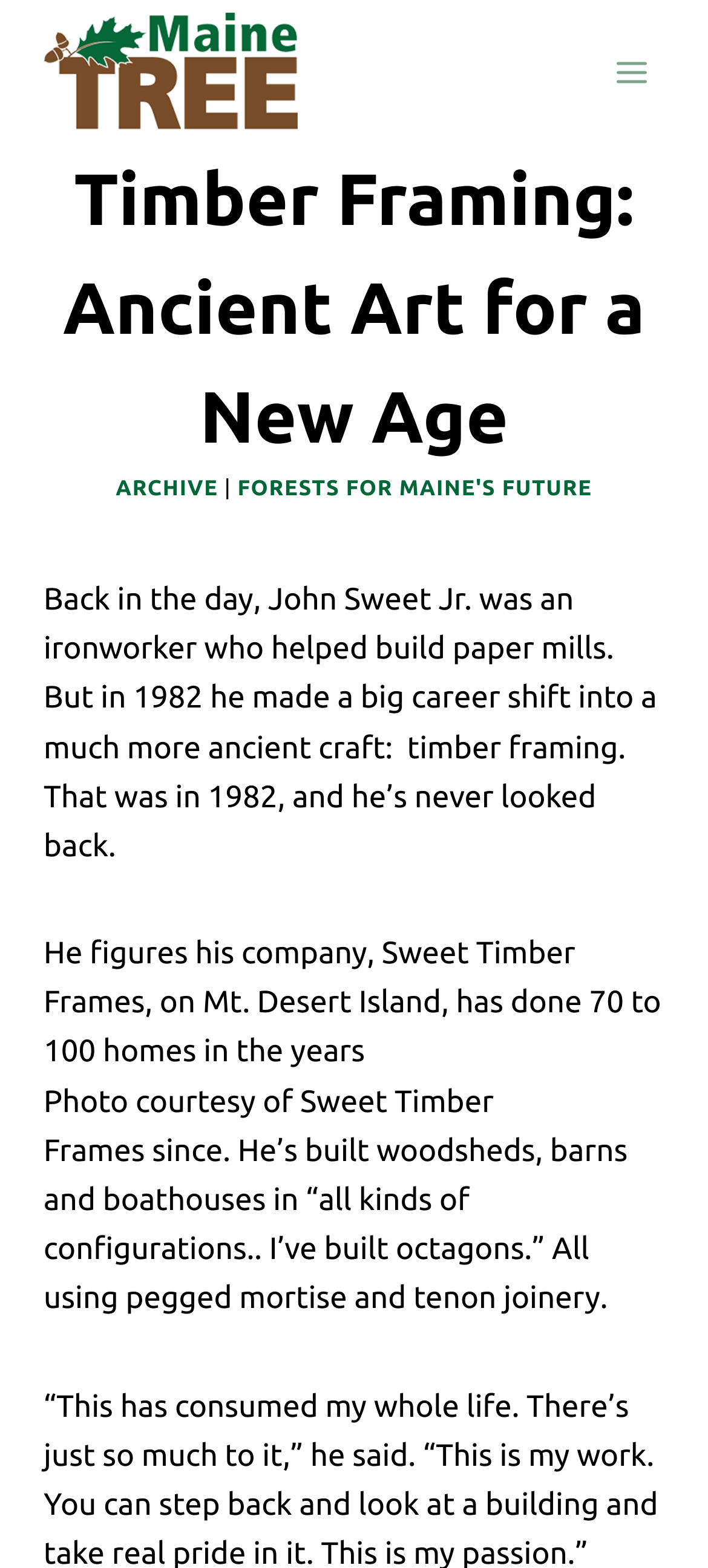Provide the bounding box coordinates, formatted as (top-left x, top-left y, bottom-right x, bottom-right y), with all values being floating point numbers between 0 and 1. Identify the bounding box of the UI element that matches the description: Archive

[0.164, 0.304, 0.308, 0.319]